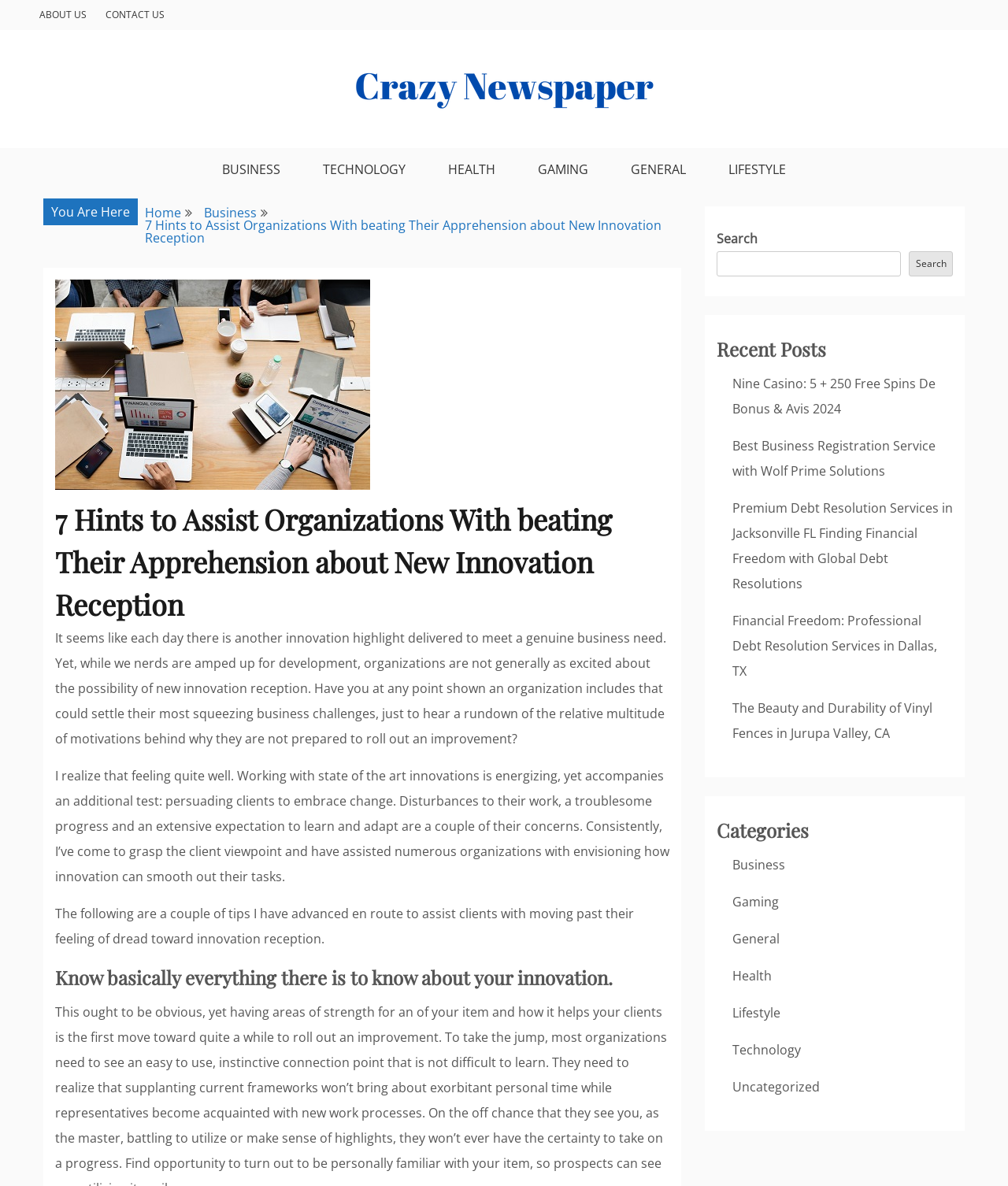Please find the bounding box coordinates of the element that you should click to achieve the following instruction: "Click on ABOUT US". The coordinates should be presented as four float numbers between 0 and 1: [left, top, right, bottom].

[0.039, 0.0, 0.086, 0.025]